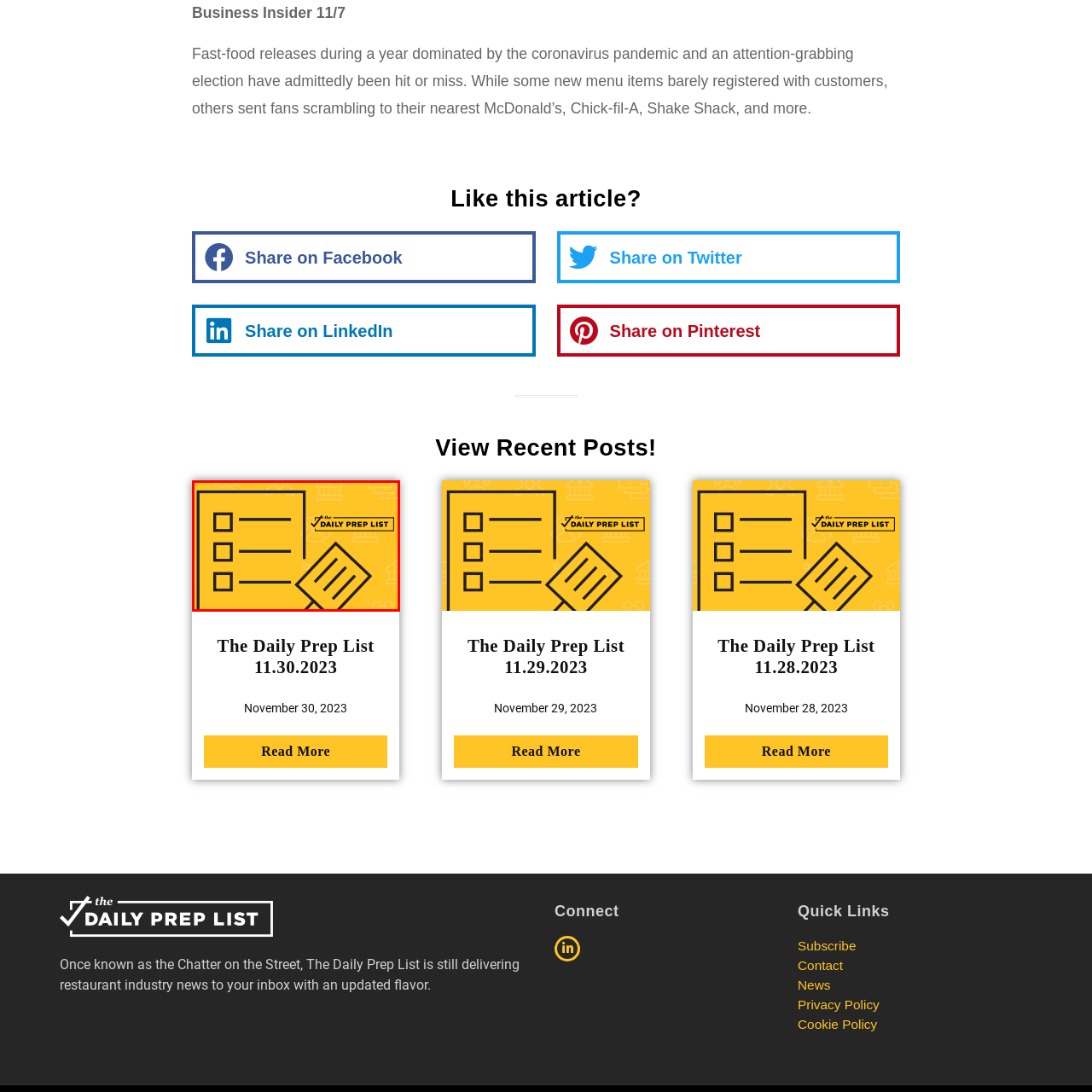What is the connection of the spatula to the image?
Inspect the image enclosed within the red bounding box and provide a detailed answer to the question, using insights from the image.

The spatula is a graphic element in the image that suggests a connection to cooking or food preparation, implying that the image is related to the culinary industry or restaurant news.